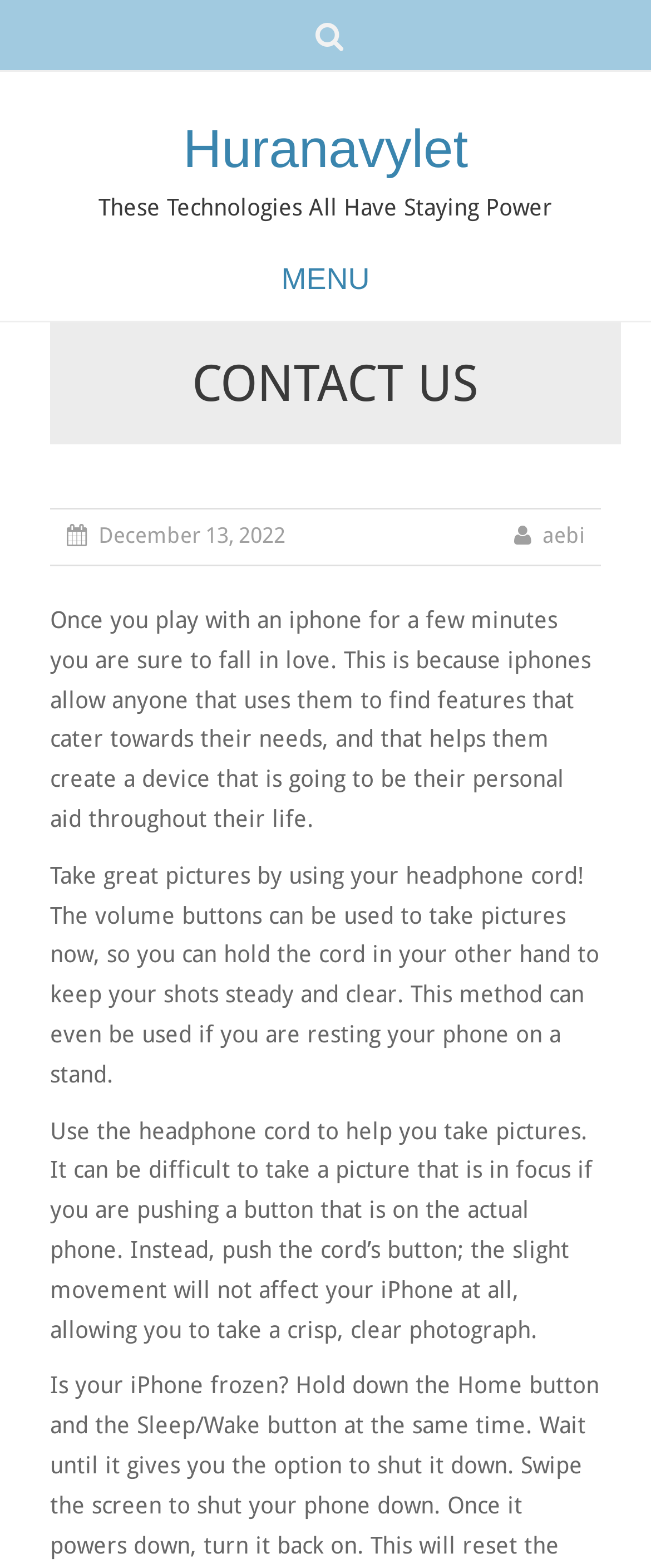What is the benefit of using headphone cord to take pictures?
Using the image as a reference, answer the question in detail.

The benefit of using a headphone cord to take pictures is that it allows for a crisp and clear photograph, as the slight movement of the cord's button does not affect the iPhone, resulting in a focused image.